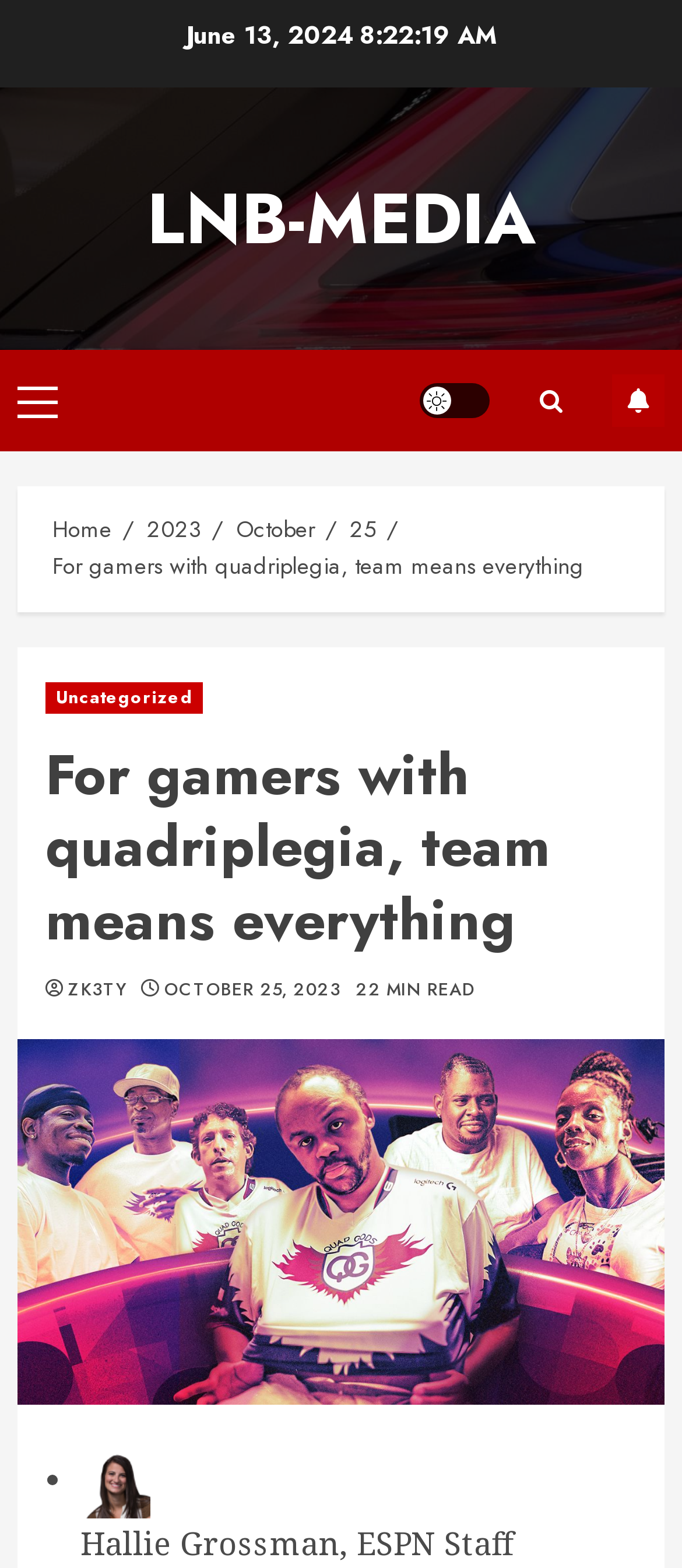Can you determine the bounding box coordinates of the area that needs to be clicked to fulfill the following instruction: "Open the Primary Menu"?

[0.026, 0.245, 0.085, 0.266]